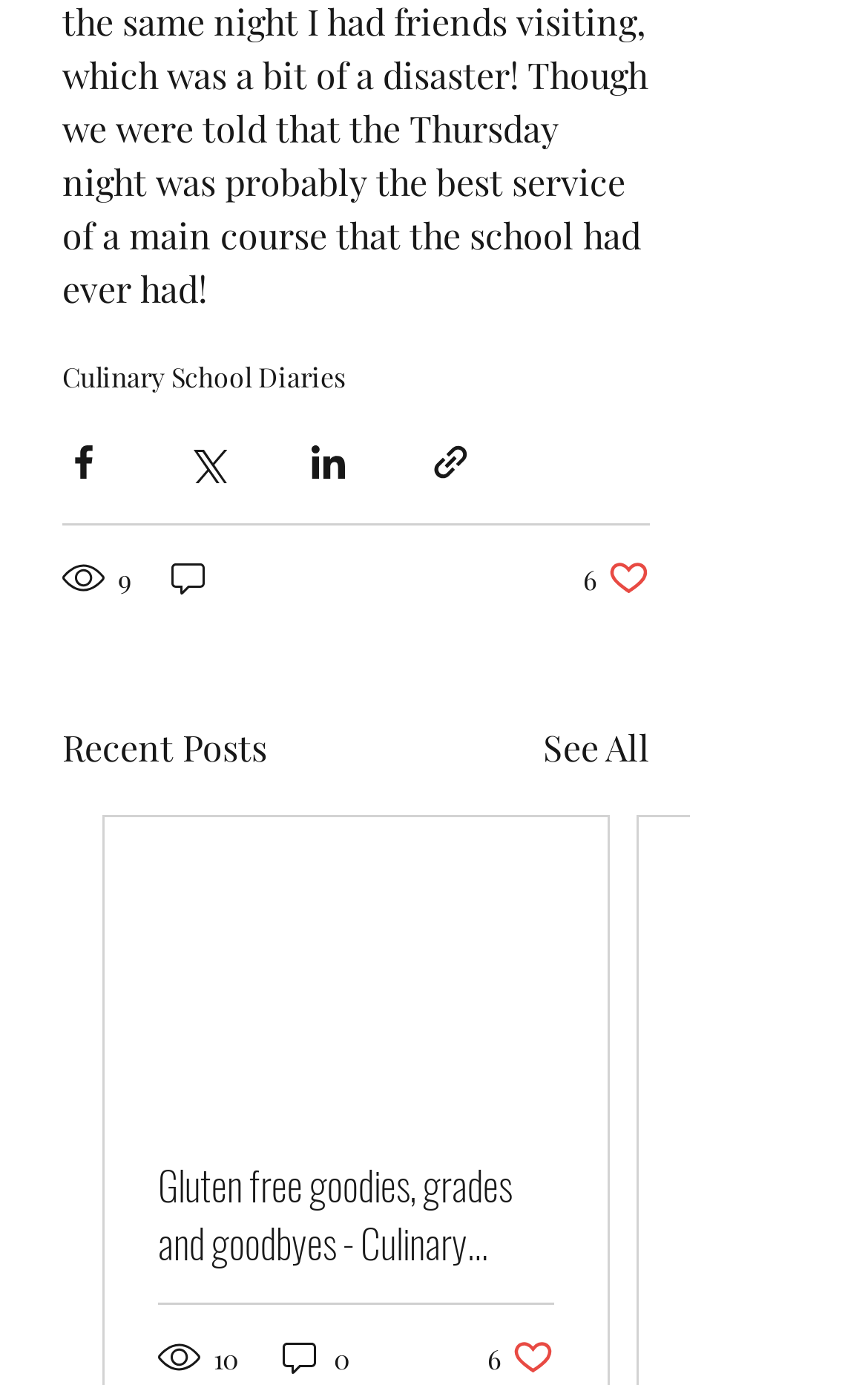Determine the bounding box for the HTML element described here: "0". The coordinates should be given as [left, top, right, bottom] with each number being a float between 0 and 1.

[0.321, 0.965, 0.408, 0.995]